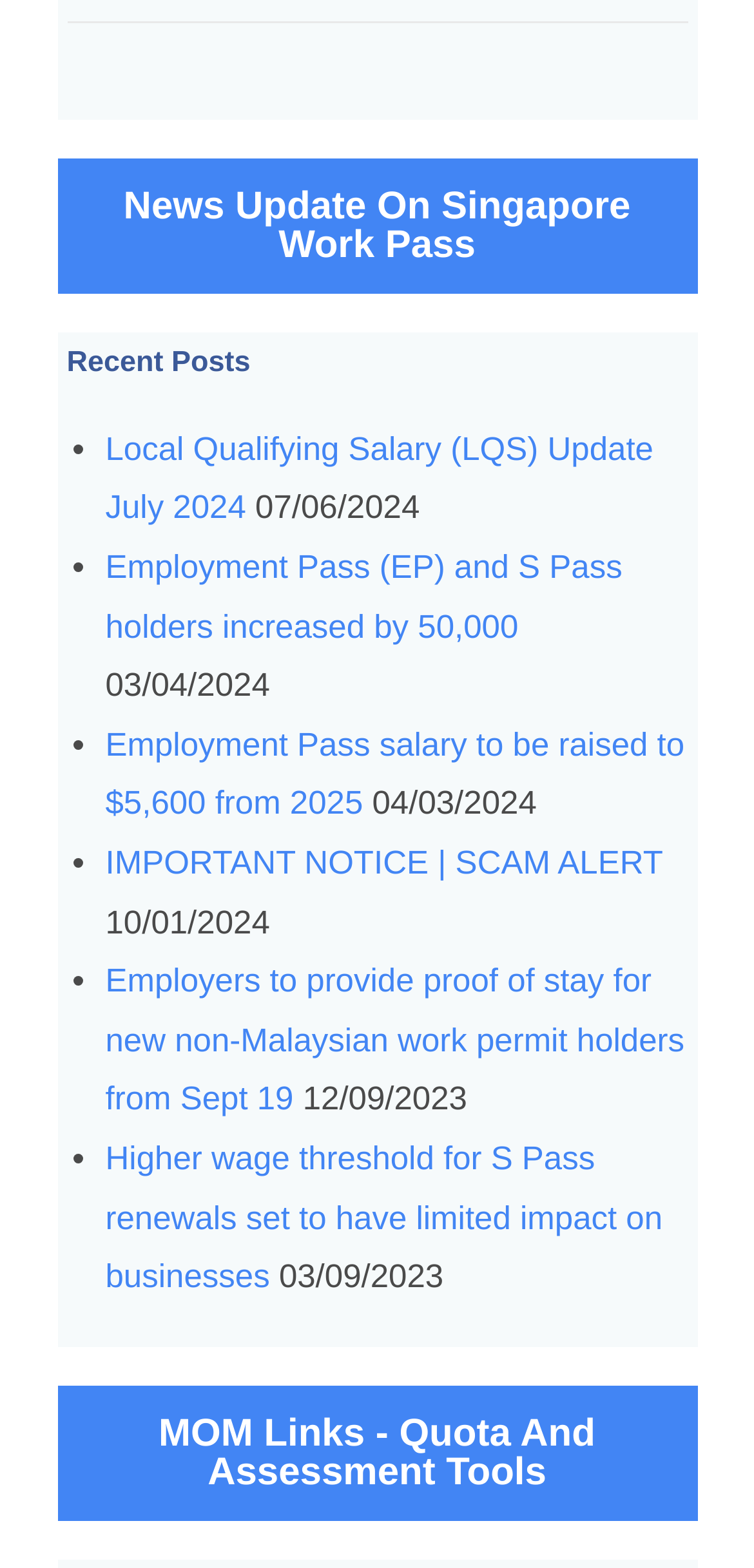Give a one-word or one-phrase response to the question:
How many news updates are listed?

7